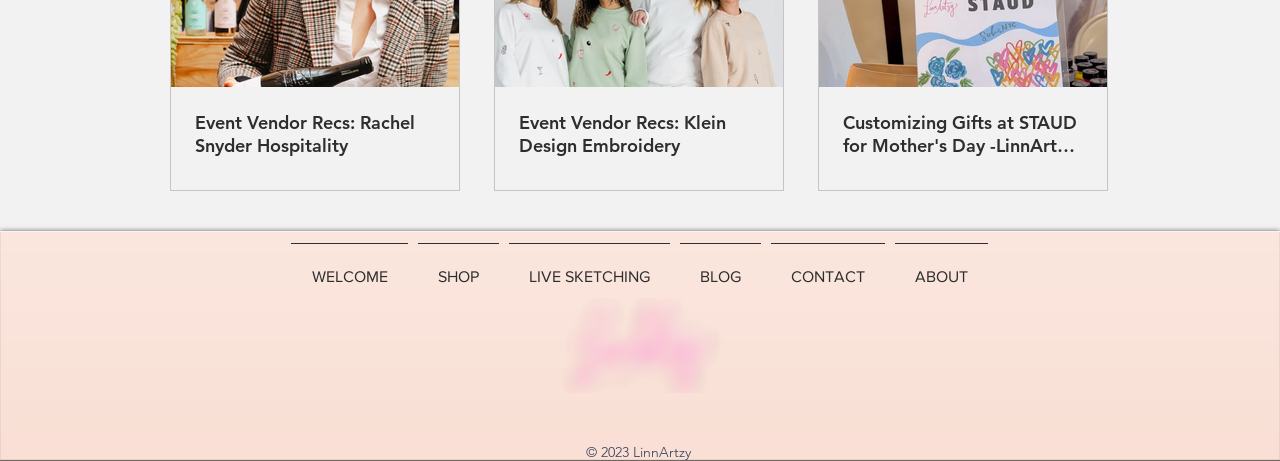What is the theme of the blog posts? Please answer the question using a single word or phrase based on the image.

Events and gifts